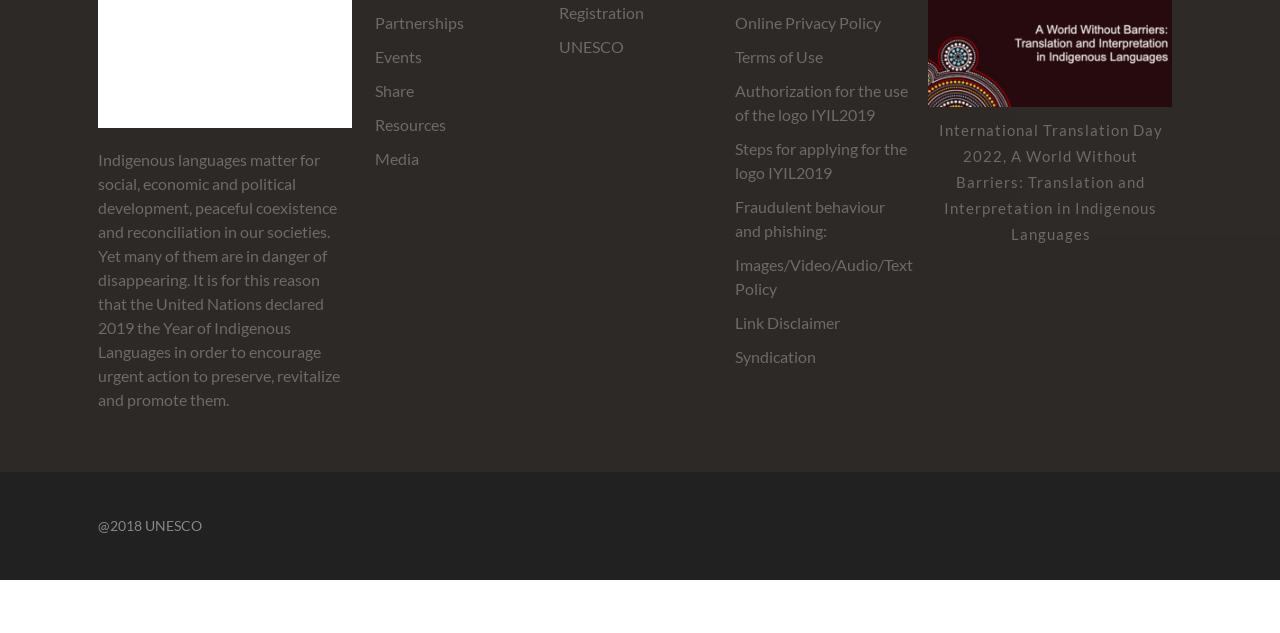Refer to the image and answer the question with as much detail as possible: What is the title of the featured article?

The featured article is titled 'International Translation Day 2022, A World Without Barriers: Translation and Interpretation in Indigenous Languages', as indicated by the heading element on the page.